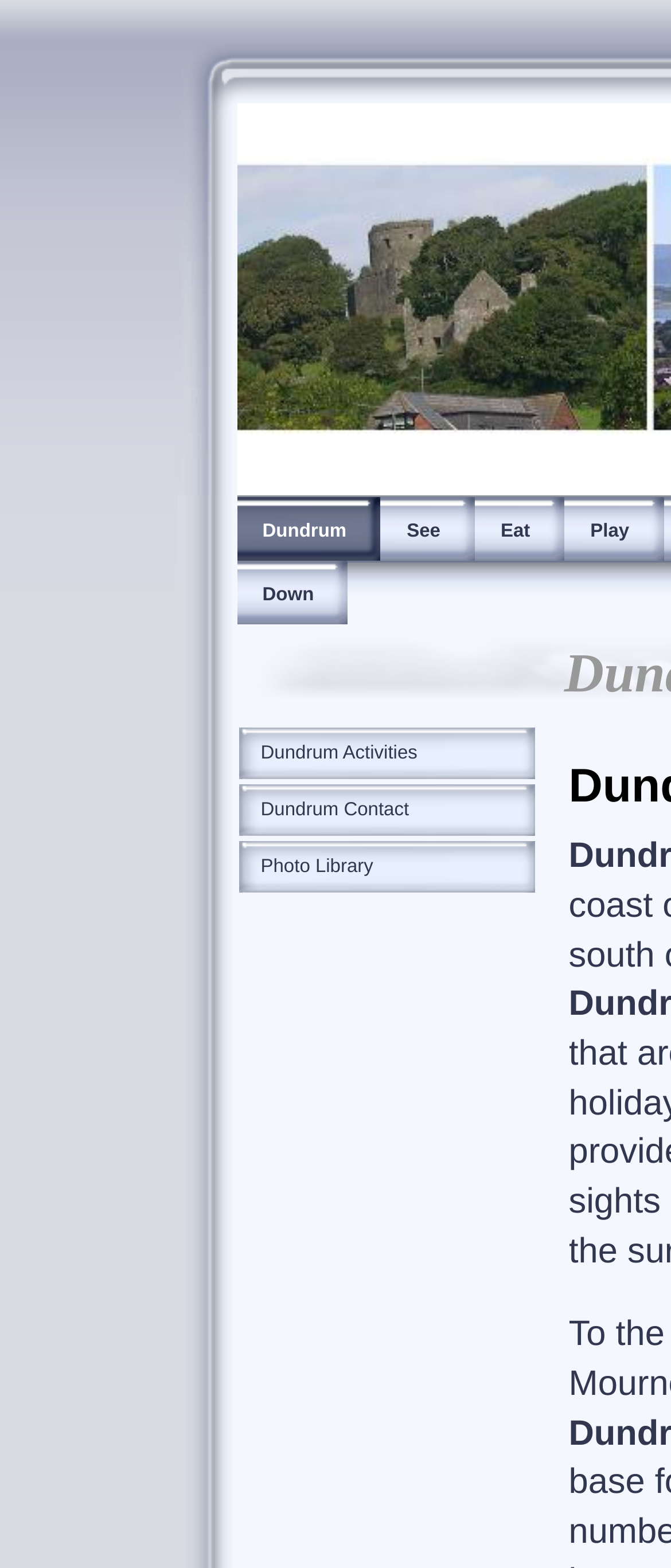Please identify the coordinates of the bounding box for the clickable region that will accomplish this instruction: "Explore Dundrum Activities".

[0.355, 0.464, 0.796, 0.497]